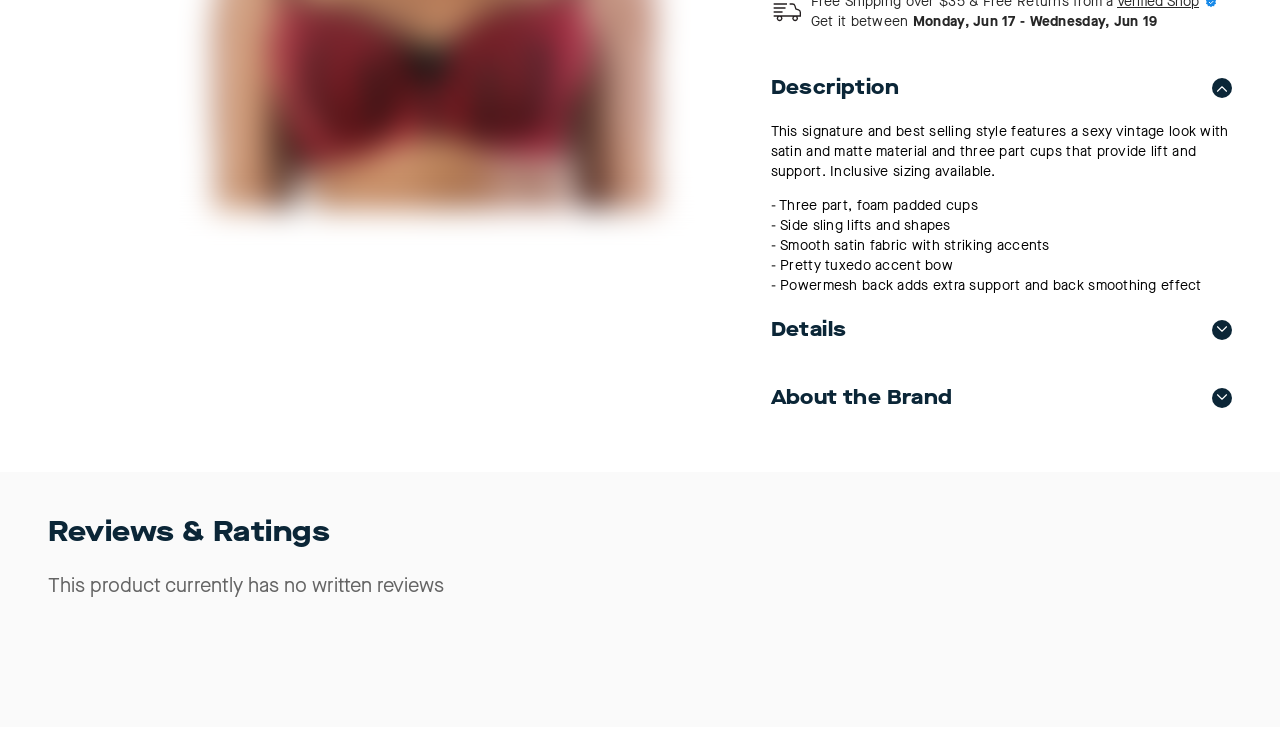Return the bounding box coordinates of the UI element that corresponds to this description: "Description". The coordinates must be given as four float numbers in the range of 0 and 1, [left, top, right, bottom].

[0.602, 0.072, 0.962, 0.162]